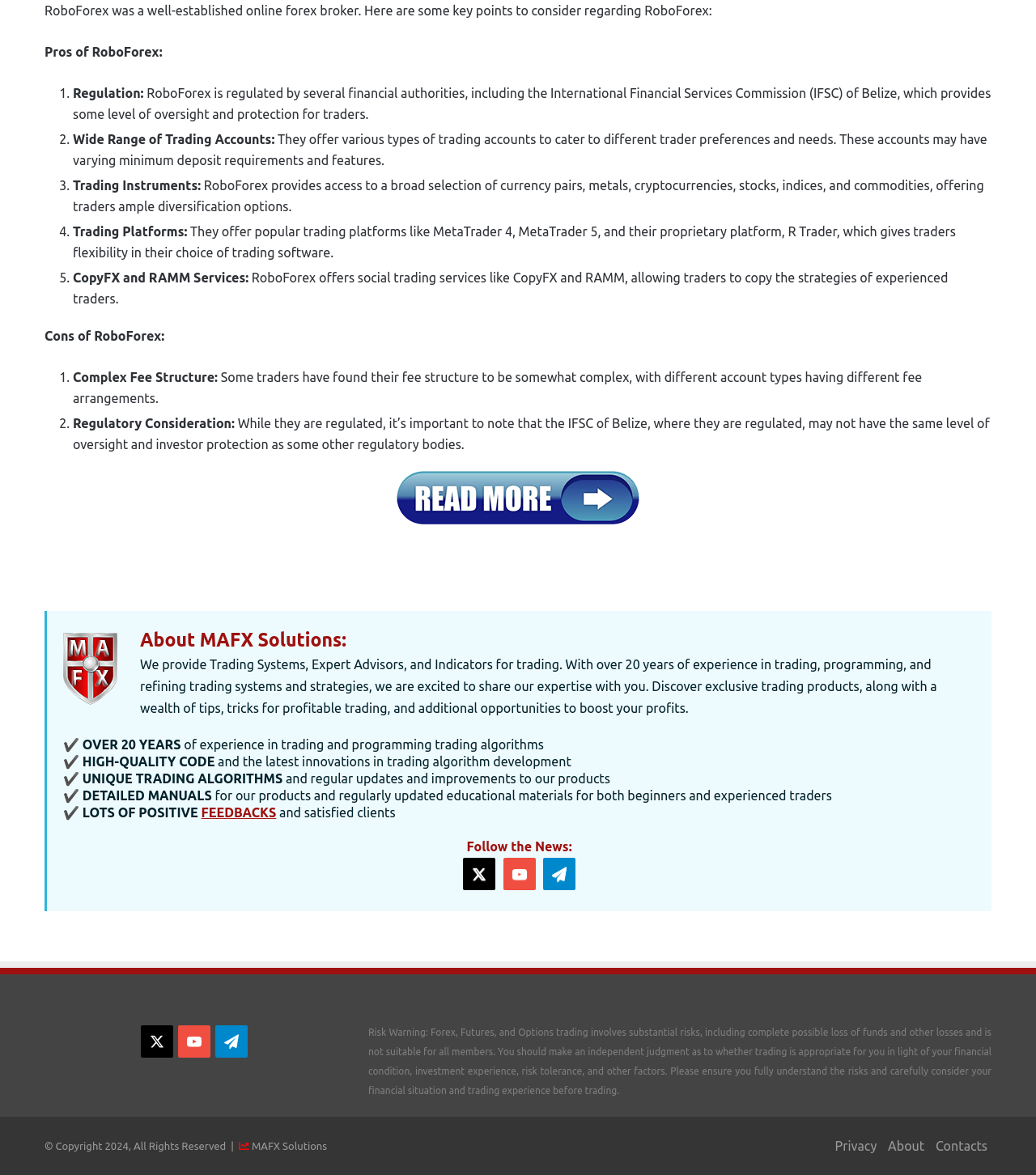Locate the bounding box coordinates of the area you need to click to fulfill this instruction: 'Follow MAFX Solutions on Twitter'. The coordinates must be in the form of four float numbers ranging from 0 to 1: [left, top, right, bottom].

[0.469, 0.736, 0.514, 0.75]